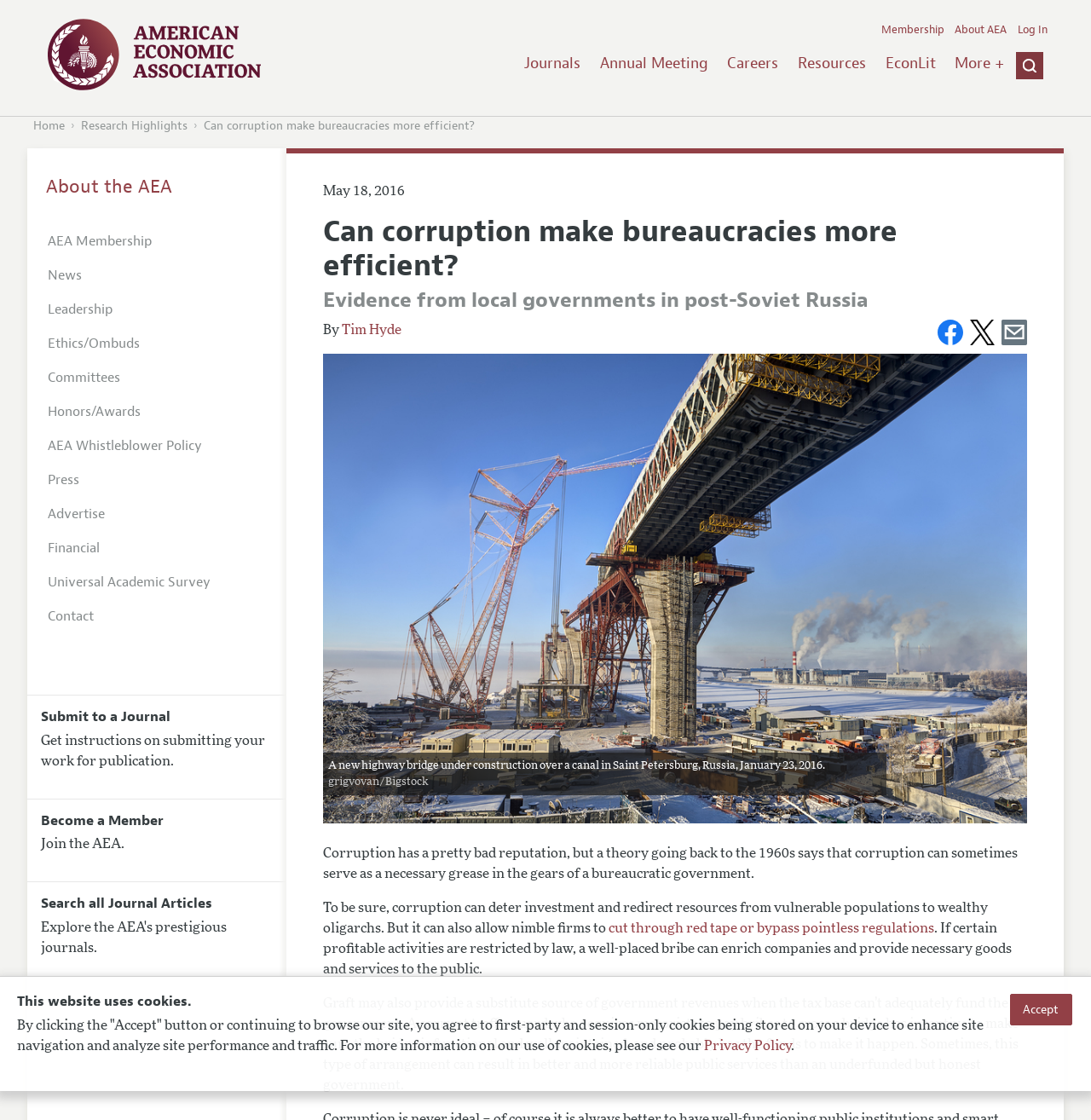Please locate the bounding box coordinates of the region I need to click to follow this instruction: "Read about Research Highlights".

[0.074, 0.106, 0.172, 0.118]